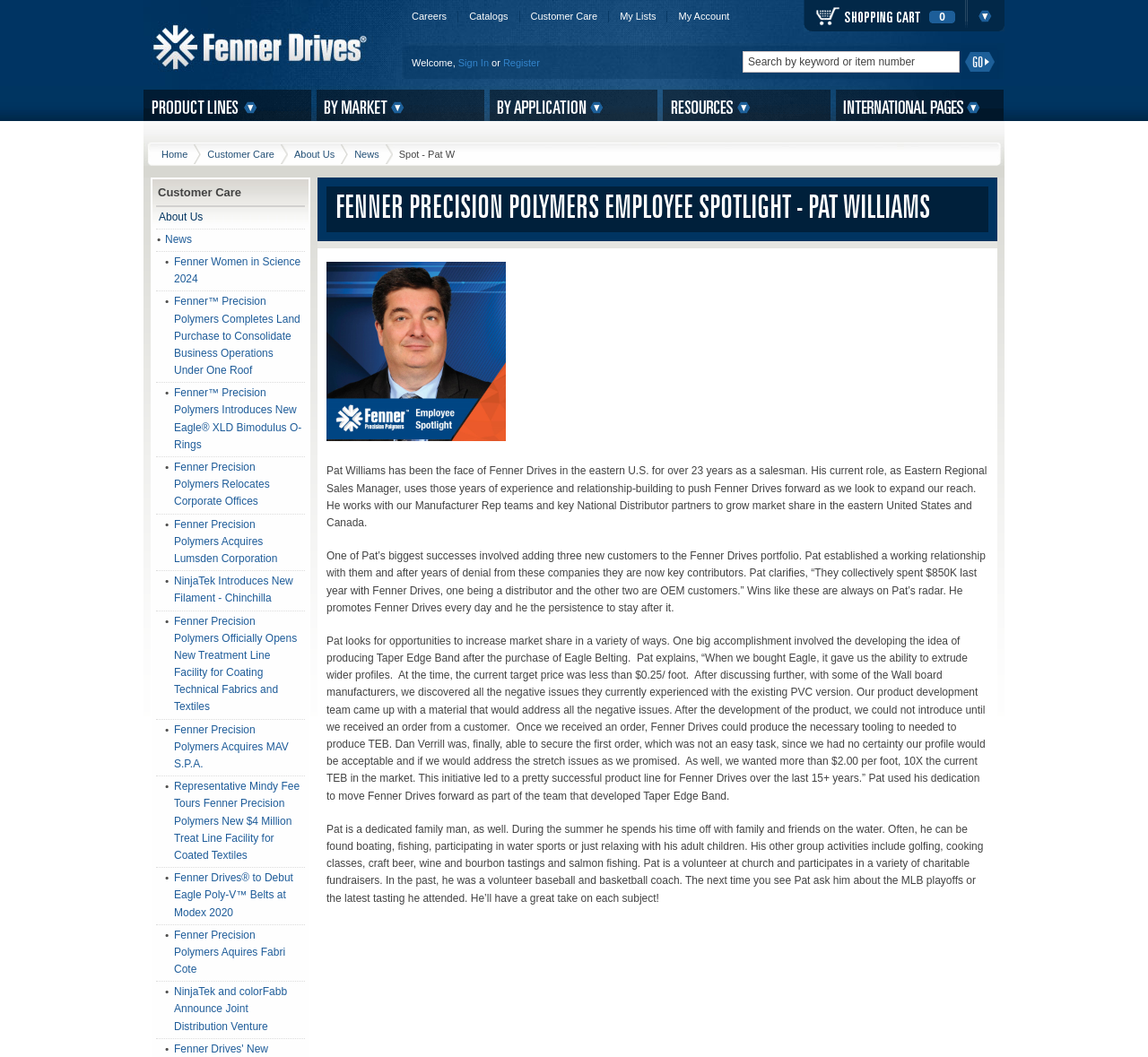Given the element description Home, specify the bounding box coordinates of the corresponding UI element in the format (top-left x, top-left y, bottom-right x, bottom-right y). All values must be between 0 and 1.

[0.141, 0.136, 0.175, 0.157]